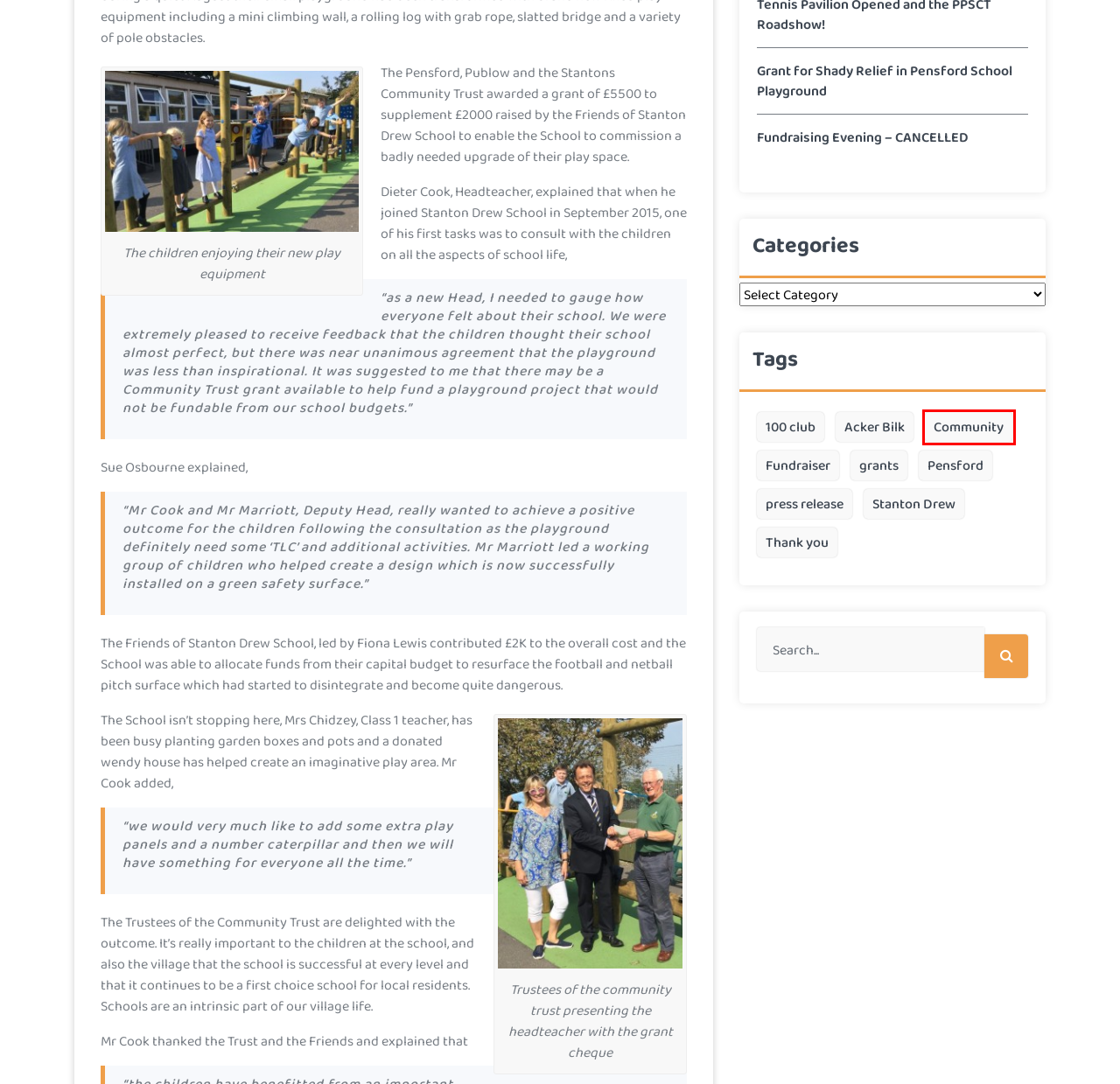You are provided a screenshot of a webpage featuring a red bounding box around a UI element. Choose the webpage description that most accurately represents the new webpage after clicking the element within the red bounding box. Here are the candidates:
A. Community – Pensford Publow and The Stantons Community Trust
B. Pensford – Pensford Publow and The Stantons Community Trust
C. press release – Pensford Publow and The Stantons Community Trust
D. Fundraising Evening – CANCELLED – Pensford Publow and The Stantons Community Trust
E. Fundraiser – Pensford Publow and The Stantons Community Trust
F. Stanton Drew – Pensford Publow and The Stantons Community Trust
G. Acker Bilk – Pensford Publow and The Stantons Community Trust
H. 100 club – Pensford Publow and The Stantons Community Trust

A